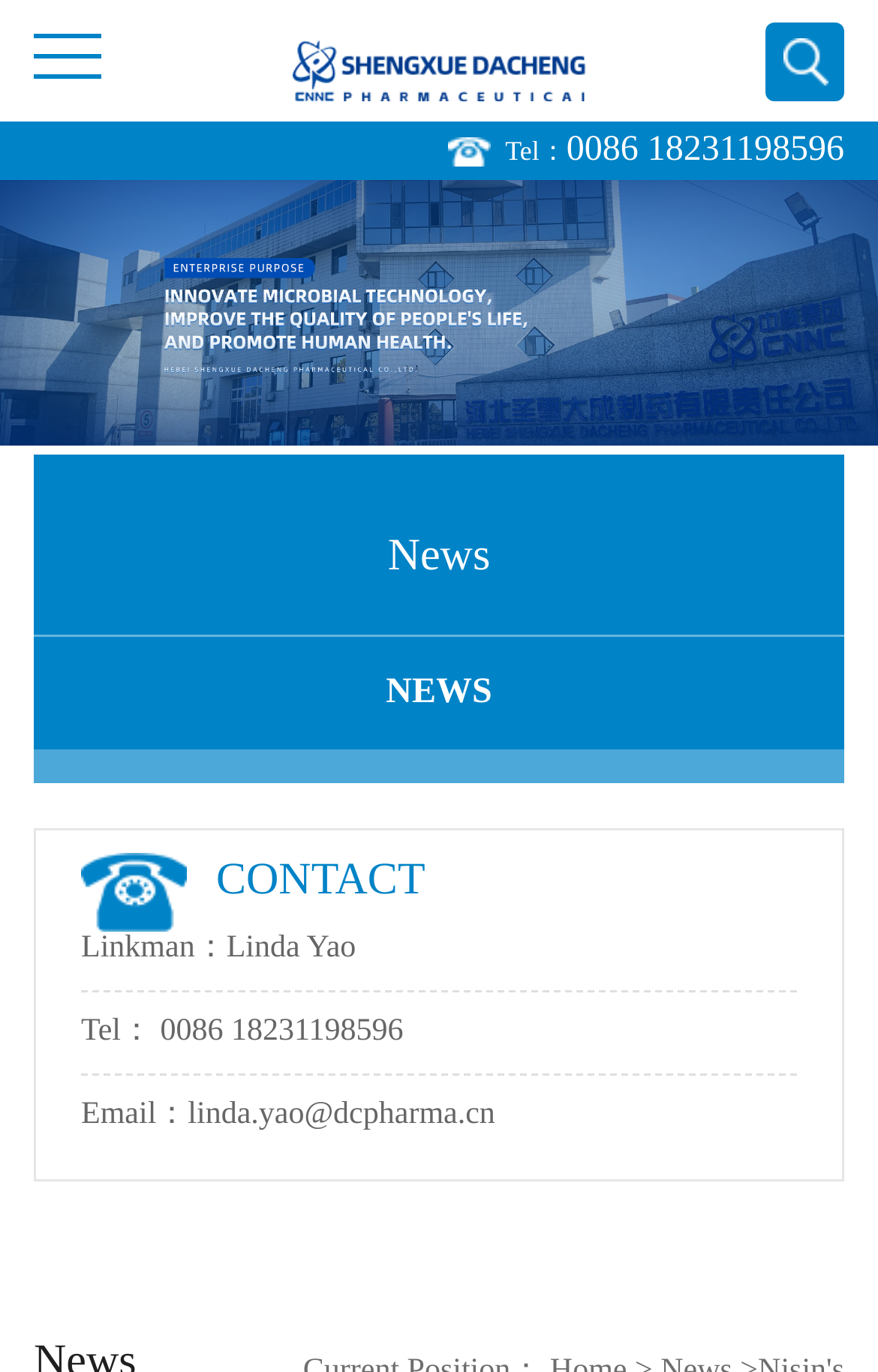Pinpoint the bounding box coordinates of the clickable area necessary to execute the following instruction: "Get contact information". The coordinates should be given as four float numbers between 0 and 1, namely [left, top, right, bottom].

None